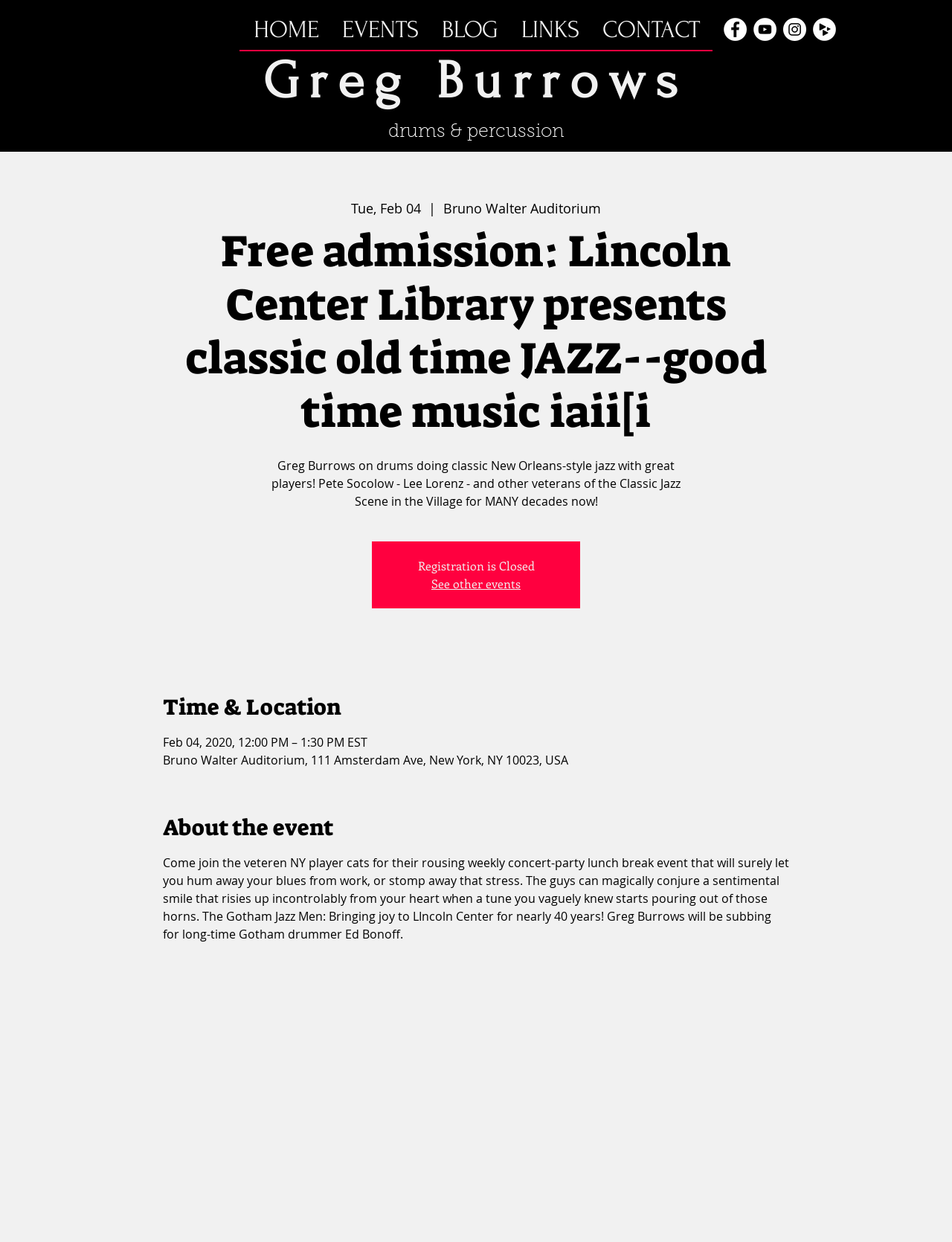Can you specify the bounding box coordinates for the region that should be clicked to fulfill this instruction: "Visit the Facebook page".

[0.76, 0.014, 0.784, 0.033]